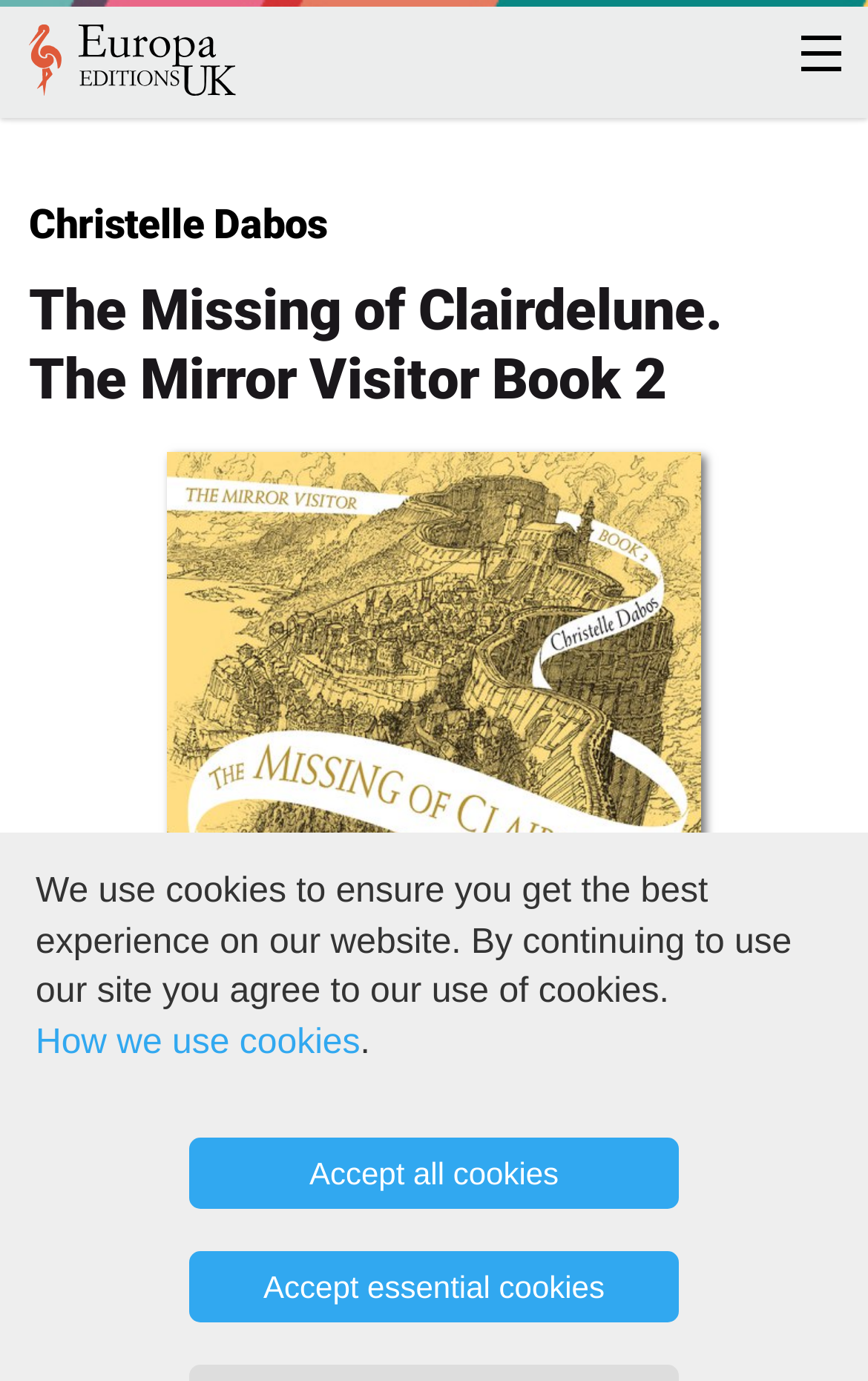Provide your answer in a single word or phrase: 
How many pages does the book have?

516